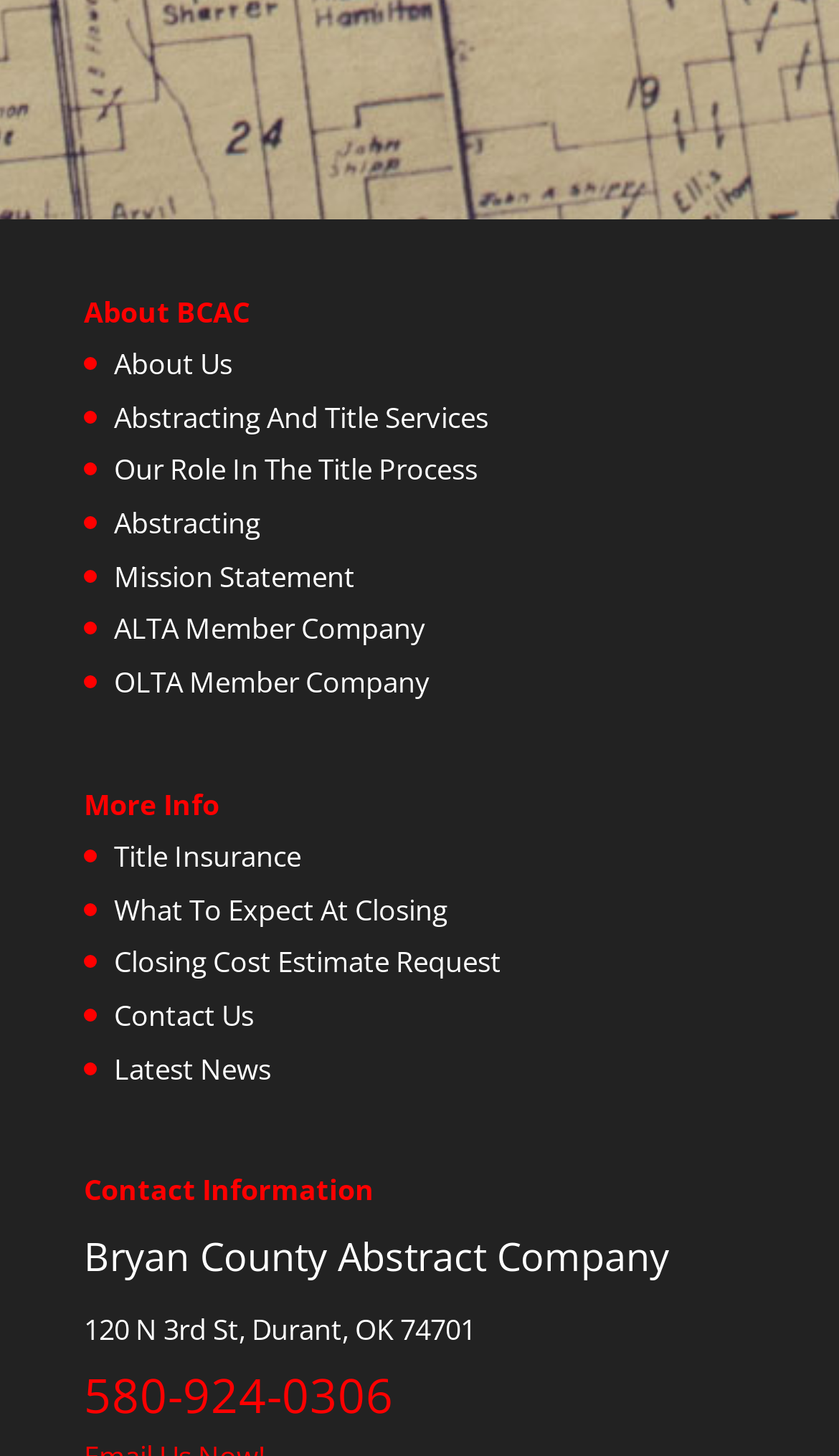Using the information from the screenshot, answer the following question thoroughly:
What is the phone number of the company?

I found the phone number by looking at the heading element with bounding box coordinates [0.1, 0.946, 0.797, 0.987]. This element is a child of the root element and is located near the bottom of the page.